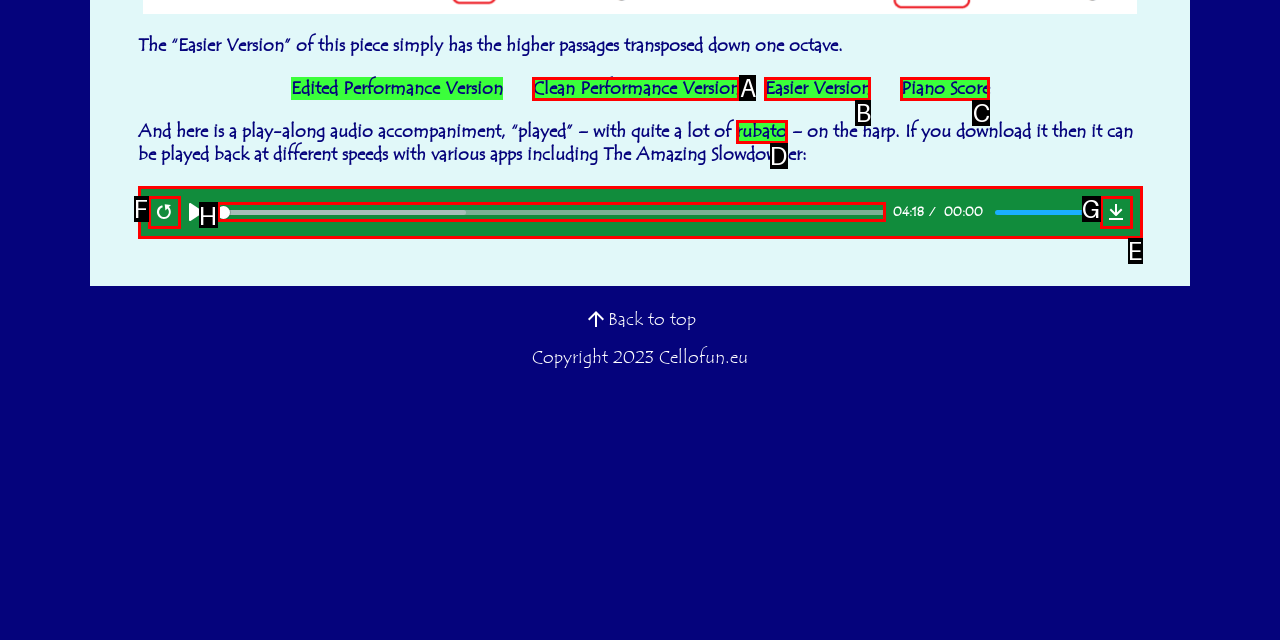Select the letter from the given choices that aligns best with the description: Easier Version. Reply with the specific letter only.

B